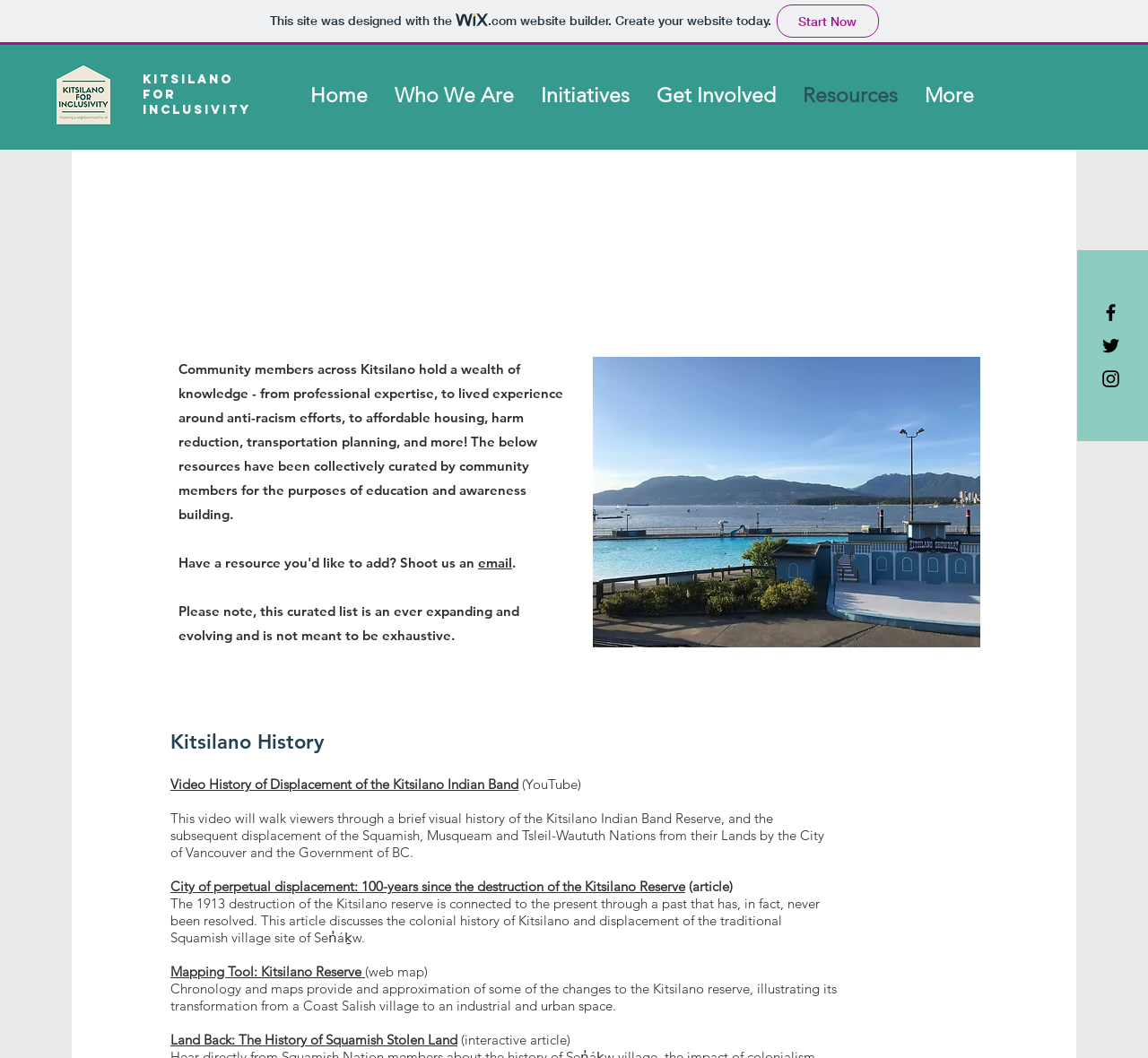What is the purpose of the resources listed on this page?
Please answer the question as detailed as possible based on the image.

I found the purpose of the resources by reading the StaticText element at coordinates [0.155, 0.341, 0.491, 0.494], which states that the resources are 'collectively curated by community members for the purposes of education and awareness building'.